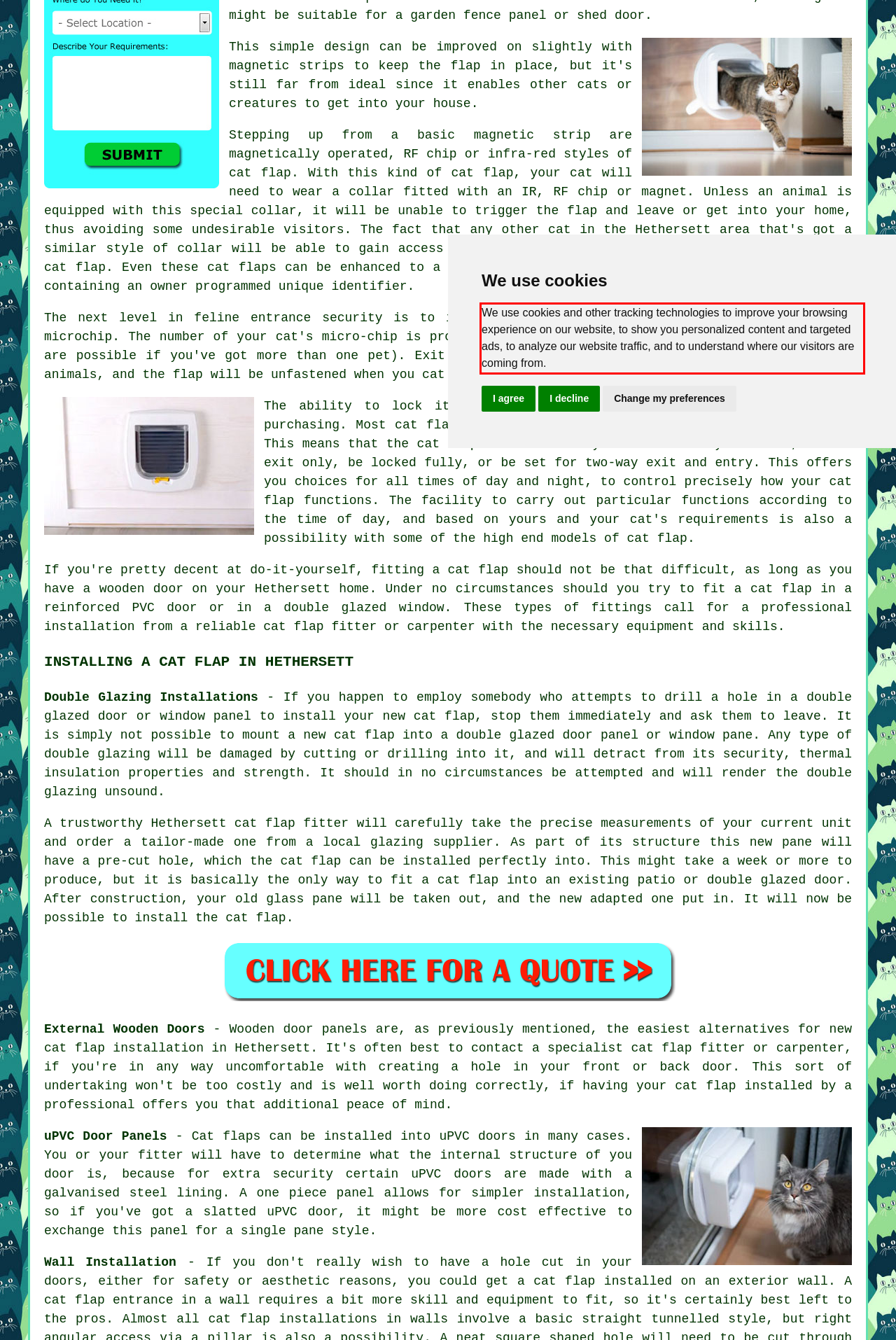Please perform OCR on the text content within the red bounding box that is highlighted in the provided webpage screenshot.

We use cookies and other tracking technologies to improve your browsing experience on our website, to show you personalized content and targeted ads, to analyze our website traffic, and to understand where our visitors are coming from.